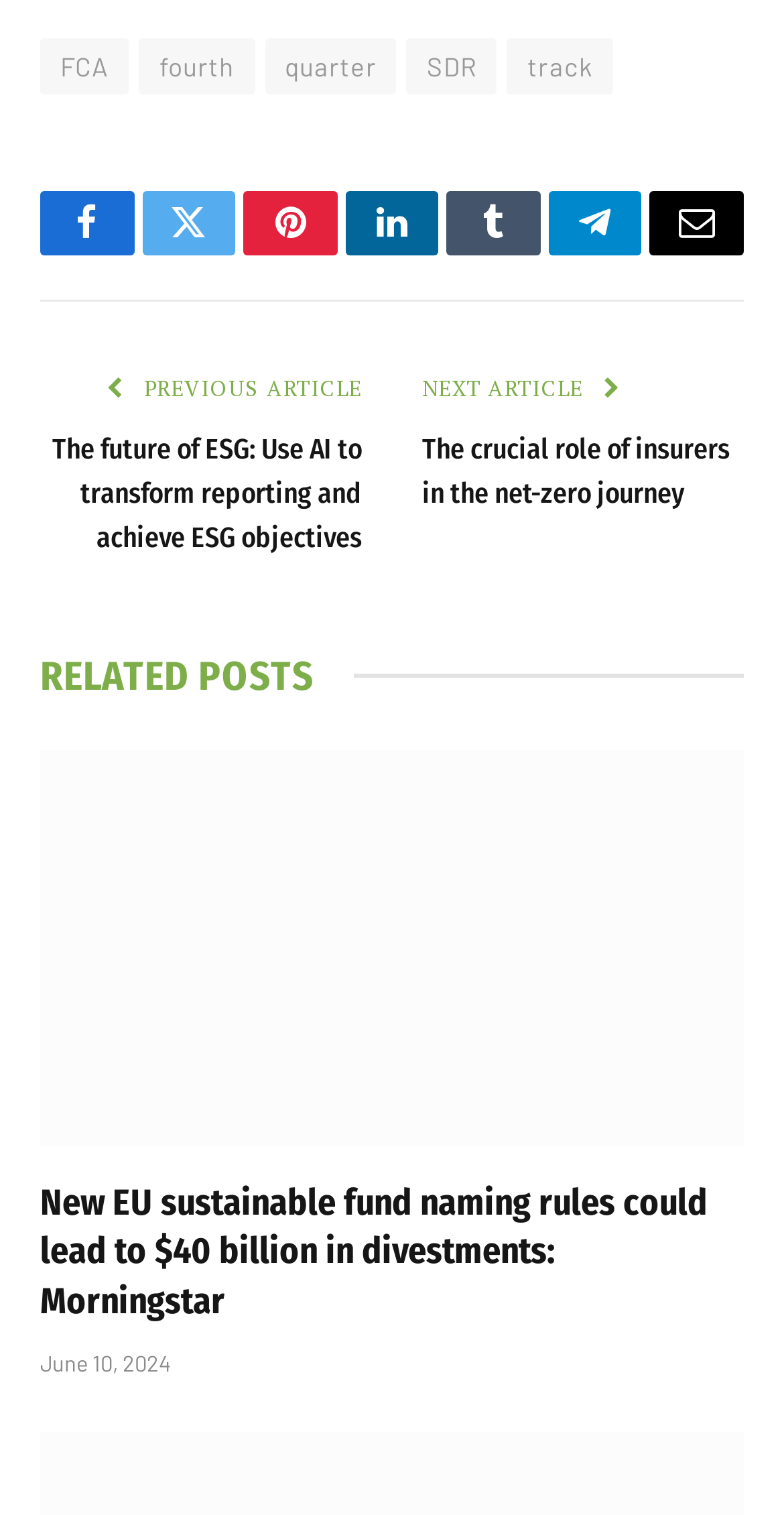Identify the bounding box coordinates of the element to click to follow this instruction: 'Read the article about ESG reporting'. Ensure the coordinates are four float values between 0 and 1, provided as [left, top, right, bottom].

[0.067, 0.285, 0.462, 0.366]